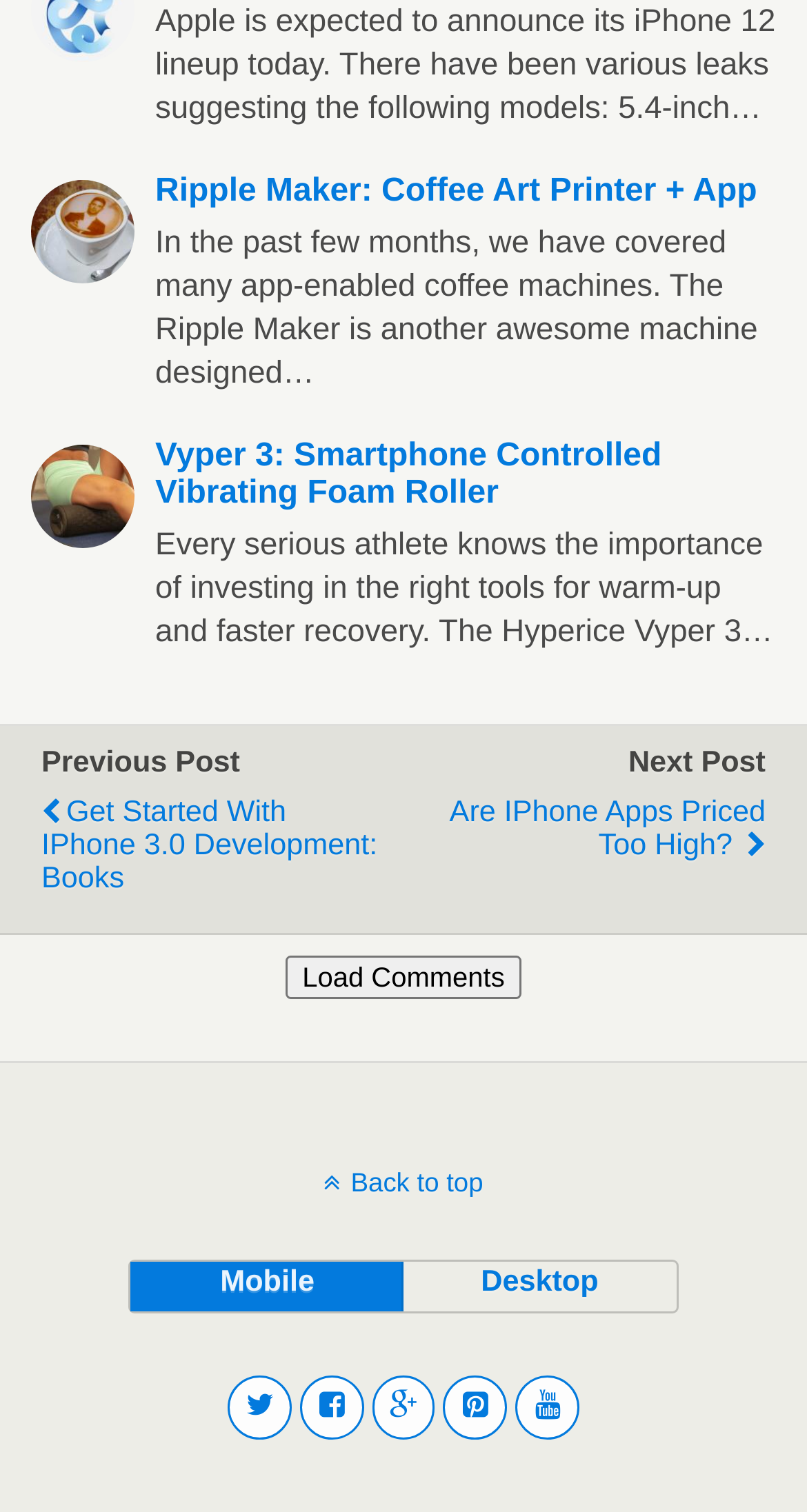Locate the bounding box coordinates of the clickable region necessary to complete the following instruction: "Get started with iPhone 3.0 development". Provide the coordinates in the format of four float numbers between 0 and 1, i.e., [left, top, right, bottom].

[0.051, 0.516, 0.491, 0.604]